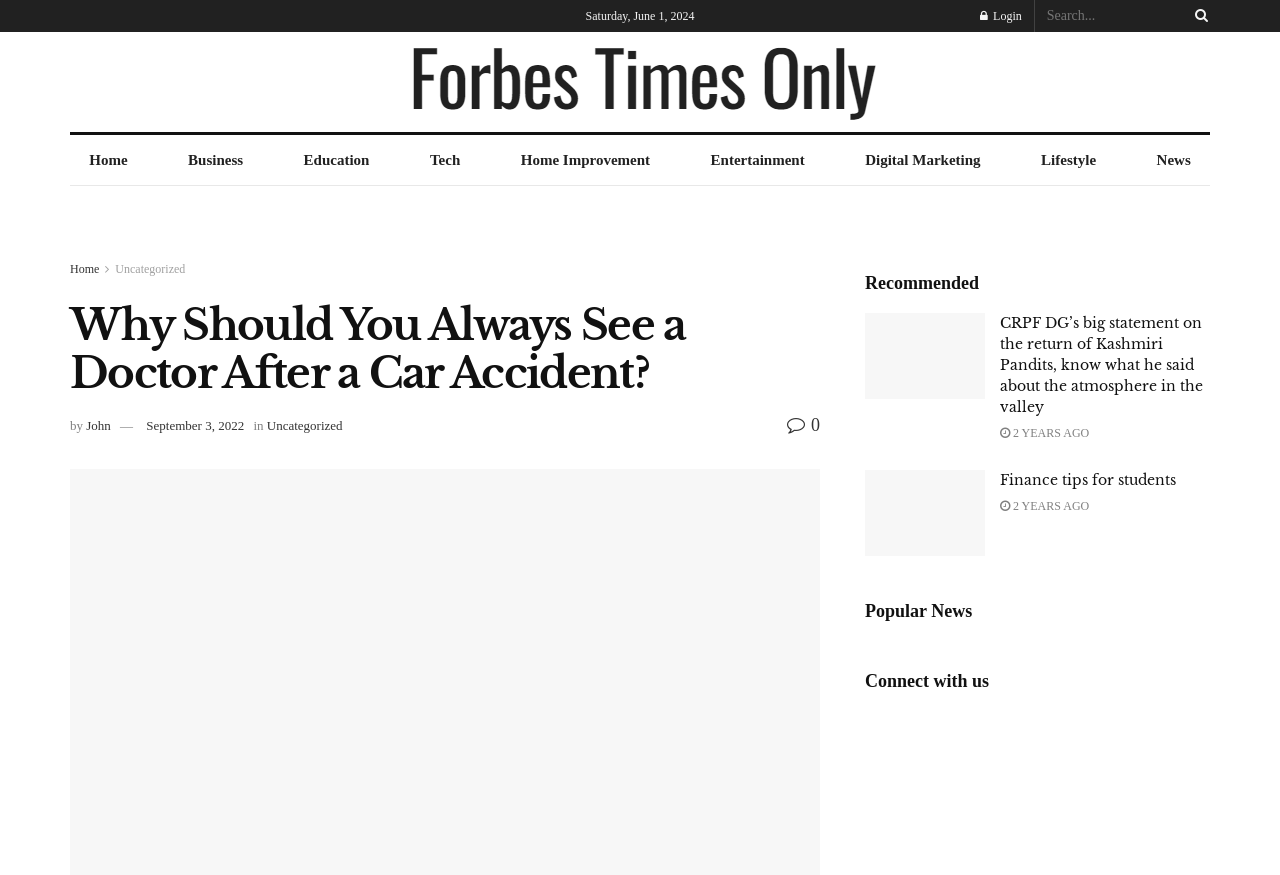Offer a comprehensive description of the webpage’s content and structure.

This webpage appears to be a news article page from Forbes Times Only. At the top, there is a date "Saturday, June 1, 2024" and a login link, followed by a search bar with a search button. Below that, there is a navigation menu with links to various categories such as Home, Business, Education, and more.

The main content of the page is an article titled "Why Should You Always See a Doctor After a Car Accident?" with the author's name "John" and the date "September 3, 2022" mentioned below the title. The article is followed by a section titled "Recommended" which features two news articles with images, one about CRPF DG's statement on the return of Kashmiri Pandits and another about finance tips for students. Each article has a link to read more and a timestamp indicating when it was published.

On the right side of the page, there is a section titled "Popular News" and another section titled "Connect with us" with a link to connect with the publication. Overall, the page has a clean layout with clear headings and concise text, making it easy to navigate and read.